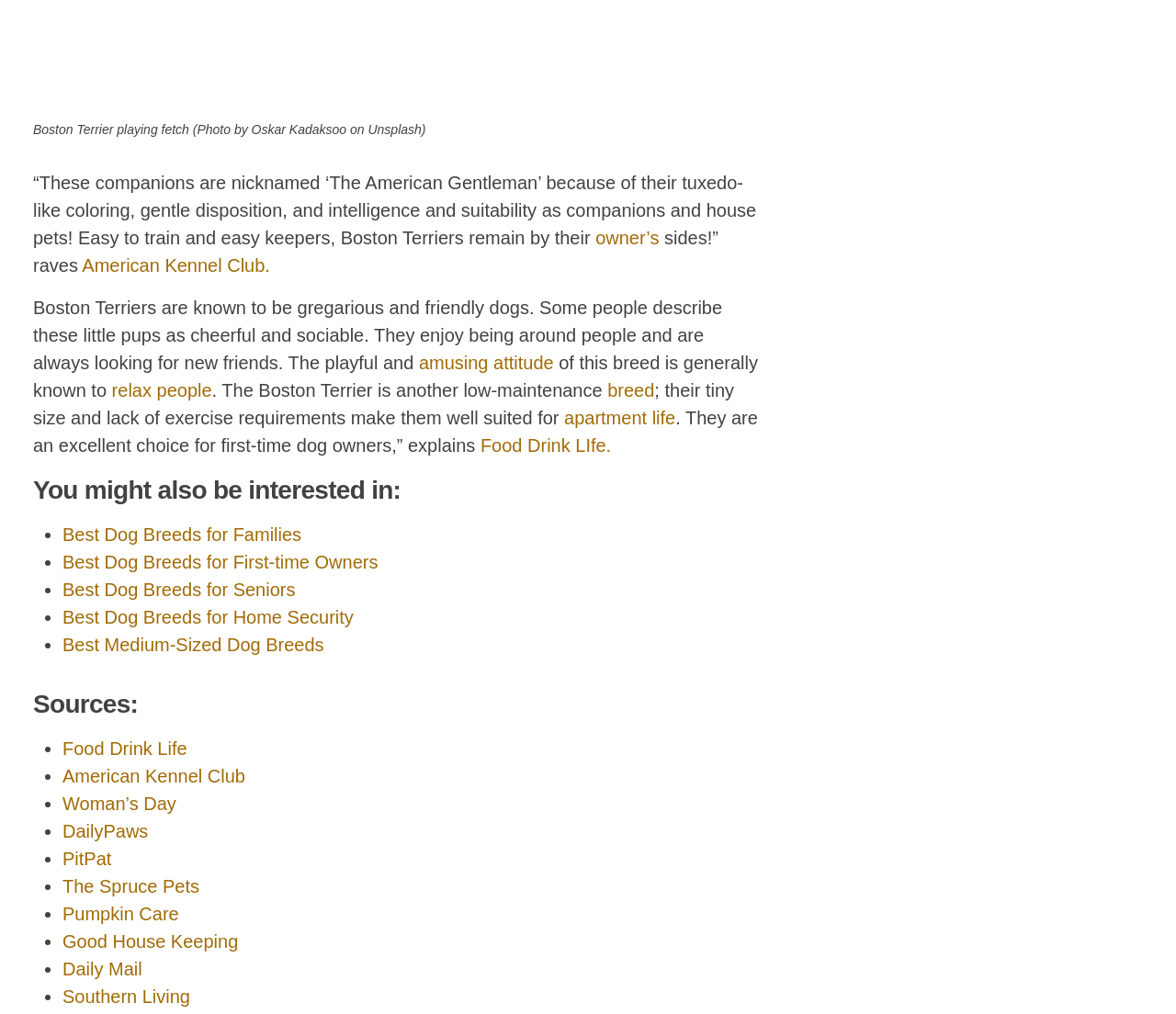What is the attitude of Boston Terriers? From the image, respond with a single word or brief phrase.

cheerful and sociable